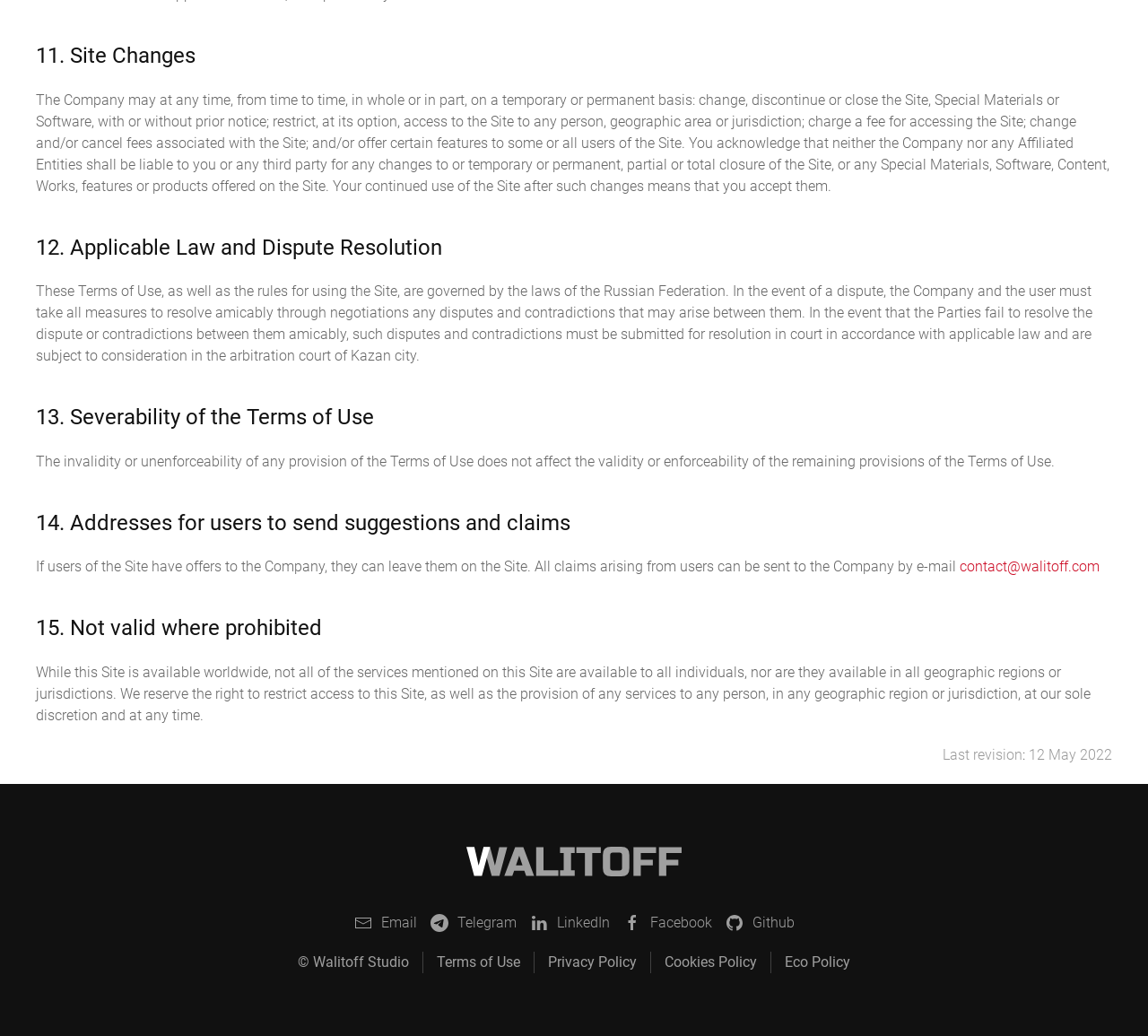Identify the bounding box coordinates of the area you need to click to perform the following instruction: "View Terms of Use".

[0.38, 0.919, 0.453, 0.94]